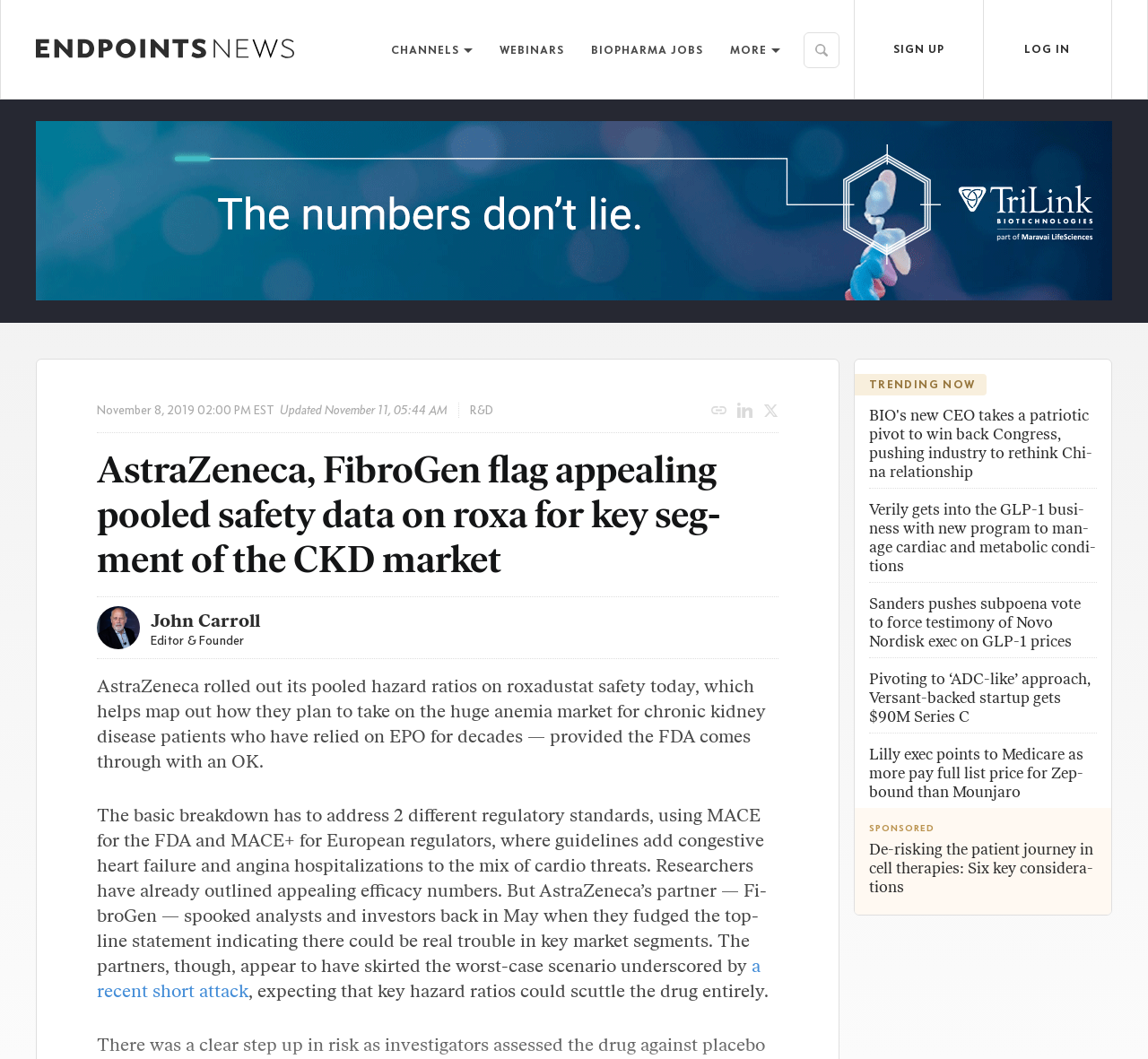Examine the image carefully and respond to the question with a detailed answer: 
Who is the author of the article?

The article mentions John Carroll as the author, who is also the Editor & Founder, as indicated by the heading 'John Carroll' and 'Editor & Founder'.